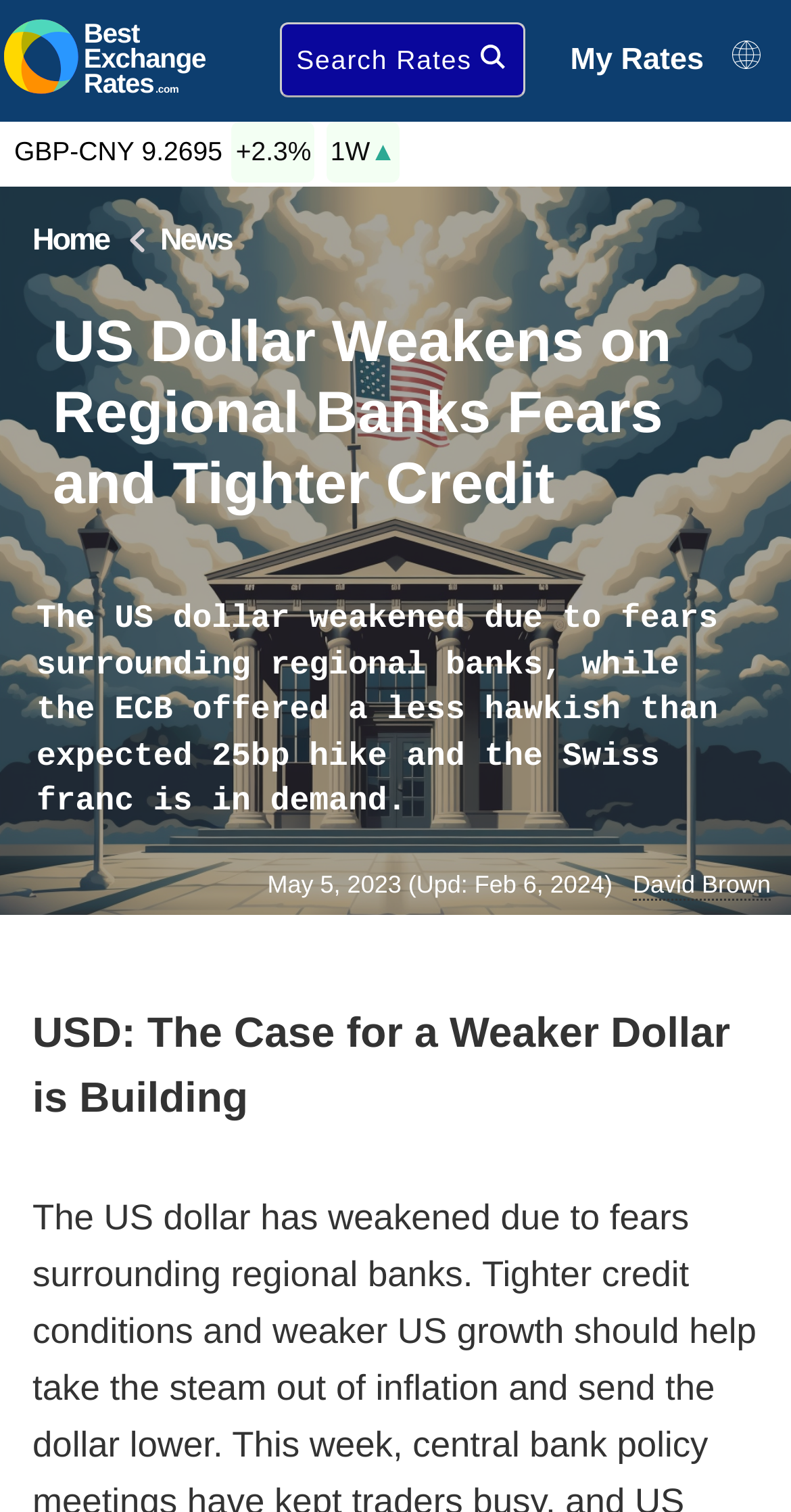Convey a detailed summary of the webpage, mentioning all key elements.

The webpage appears to be a news article or blog post about the US dollar's weakening due to regional banks' fears and tighter credit. At the top, there is a logo with the text "BestExchangeRates" and a ".com" suffix, accompanied by a small icon. 

To the right of the logo, there is a search bar with a magnifying glass icon. Below the logo, there are several links, including "My Rates" and "Home", as well as a "News" link. 

The main content of the webpage begins with a heading that summarizes the article's topic. Below the heading, there is a brief paragraph that provides more details about the US dollar's weakening, the ECB's less hawkish hike, and the Swiss franc's demand.

Underneath the paragraph, there are several sections displaying exchange rates, including GBP-CNY, INR-CNY, EUR-CNY, CAD-CNY, and CNY-USD. Each section shows the current exchange rate, along with 1-day and 1-week or 1-month changes.

At the bottom of the page, there is another heading that appears to be a subheading or a separate article title, "USD: The Case for a Weaker Dollar is Building".